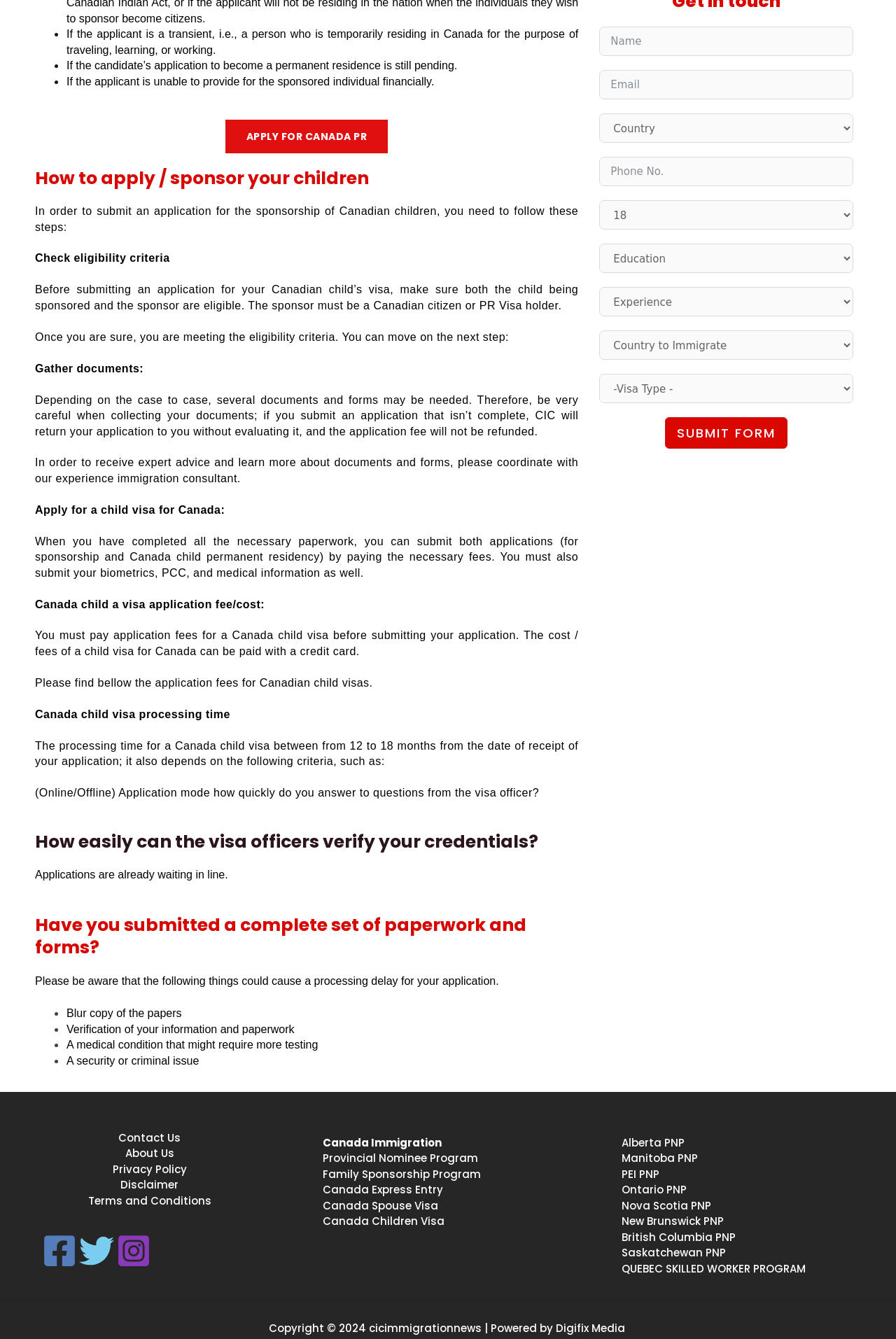What is the estimated processing time for a Canada child visa?
Using the image, provide a concise answer in one word or a short phrase.

12 to 18 months